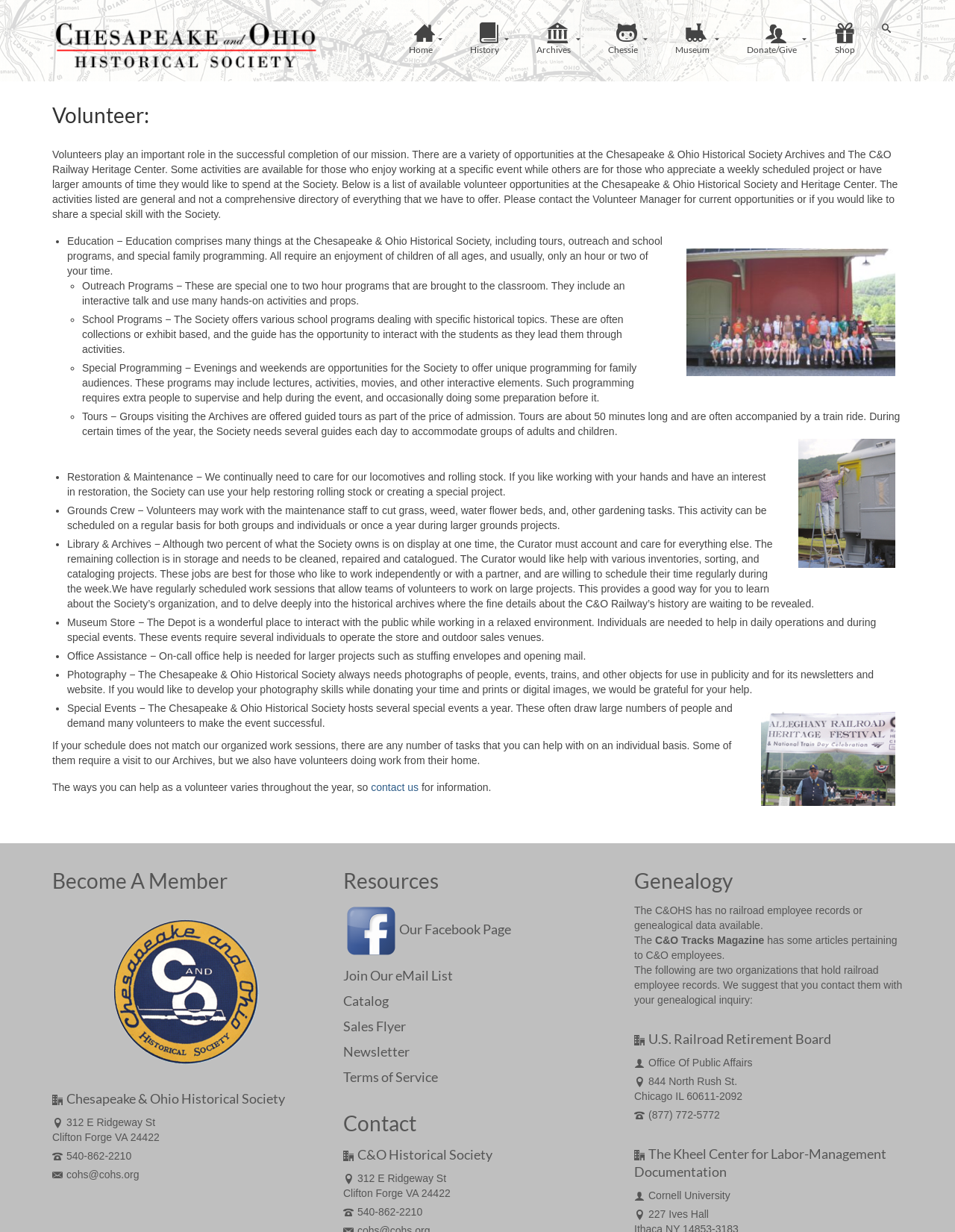Identify the bounding box coordinates for the UI element described as: "Join Our eMail List". The coordinates should be provided as four floats between 0 and 1: [left, top, right, bottom].

[0.359, 0.785, 0.474, 0.798]